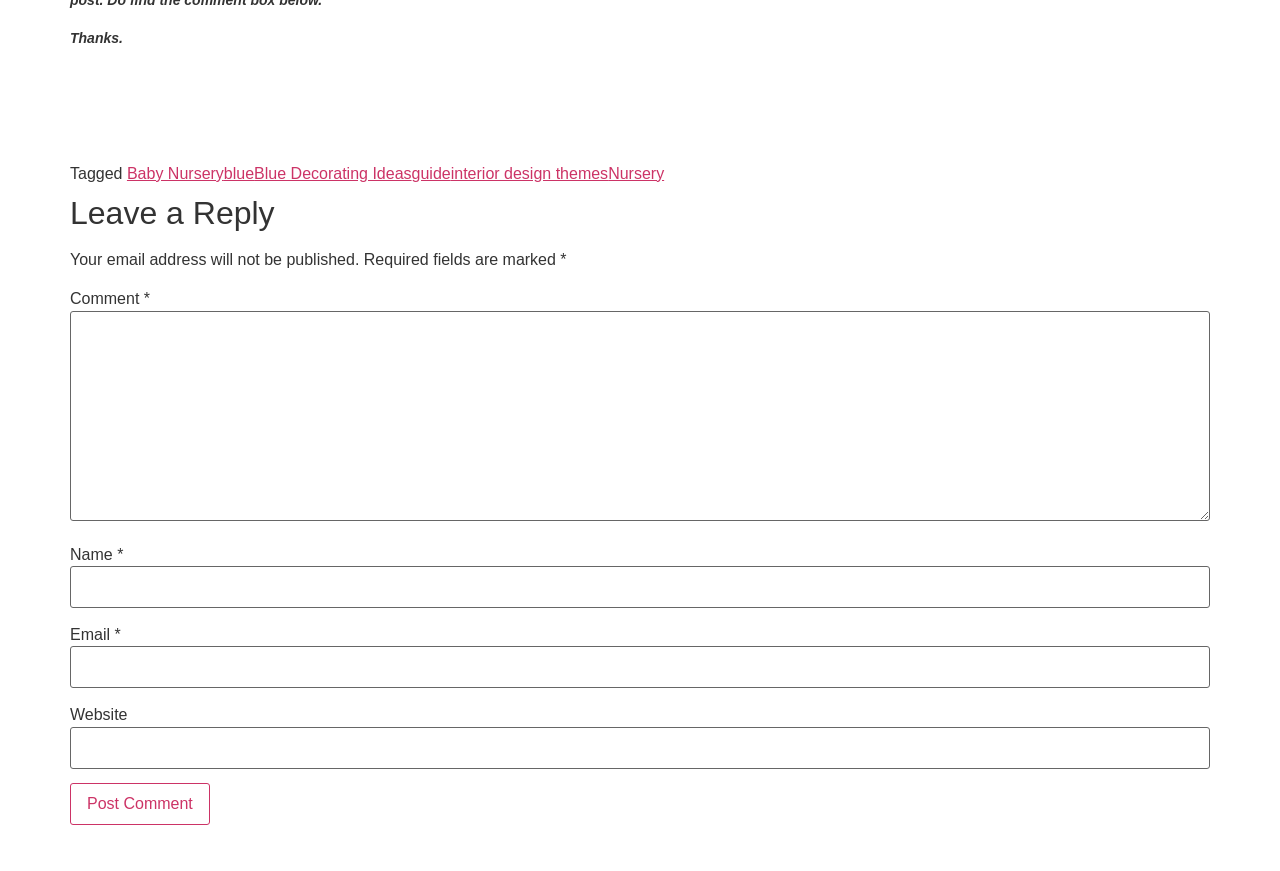What is the first word of the text above the links?
Identify the answer in the screenshot and reply with a single word or phrase.

Thanks